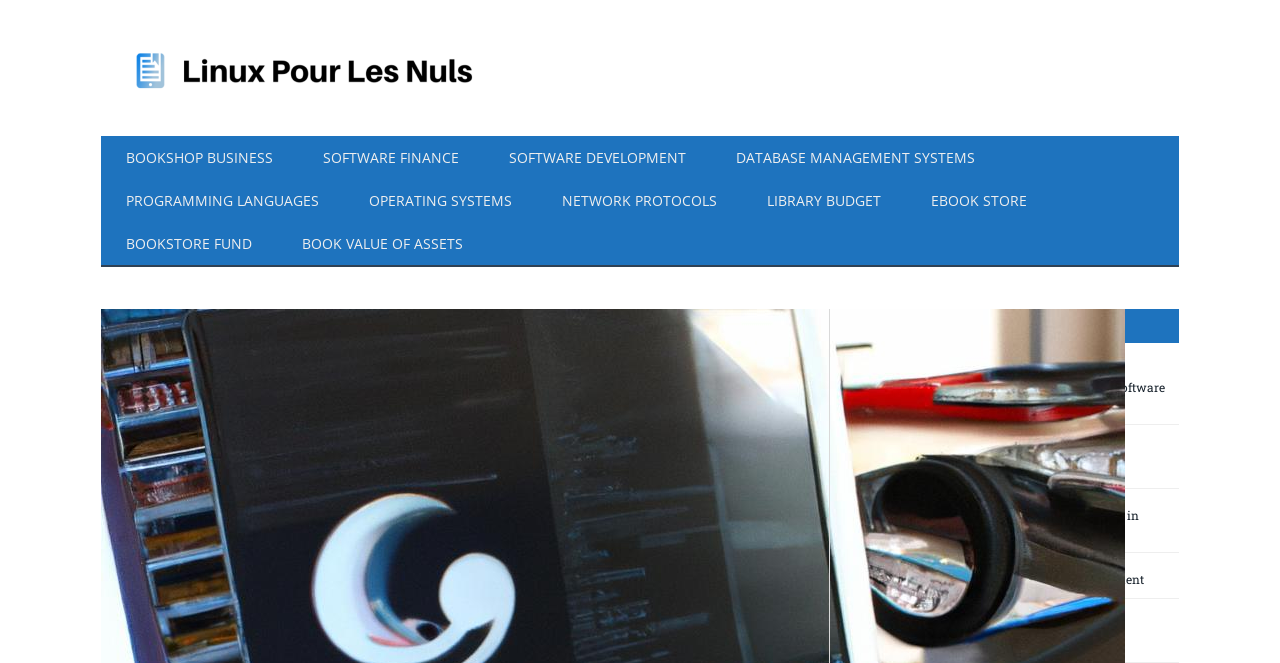Locate the bounding box coordinates of the element that should be clicked to fulfill the instruction: "Explore DATABASE MANAGEMENT SYSTEMS".

[0.555, 0.205, 0.781, 0.273]